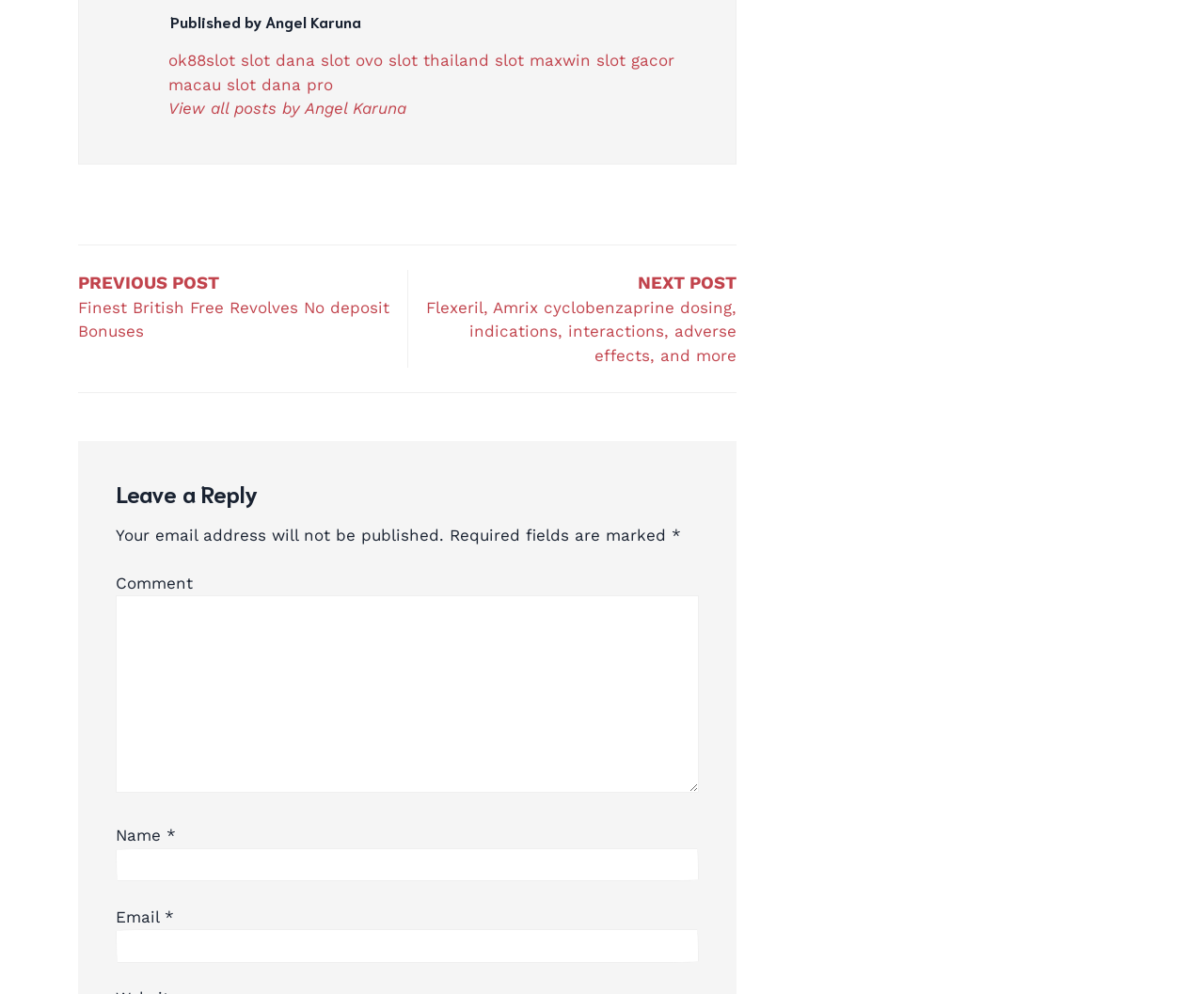How many links are there in the post navigation section?
Please elaborate on the answer to the question with detailed information.

The answer can be found by looking at the navigation section with the heading 'Post navigation' and counting the number of link elements inside it, which are 'PREVIOUS POST Finest British Free Revolves No deposit Bonuses' and 'NEXT POST Flexeril, Amrix cyclobenzaprine dosing, indications, interactions, adverse effects, and more'.